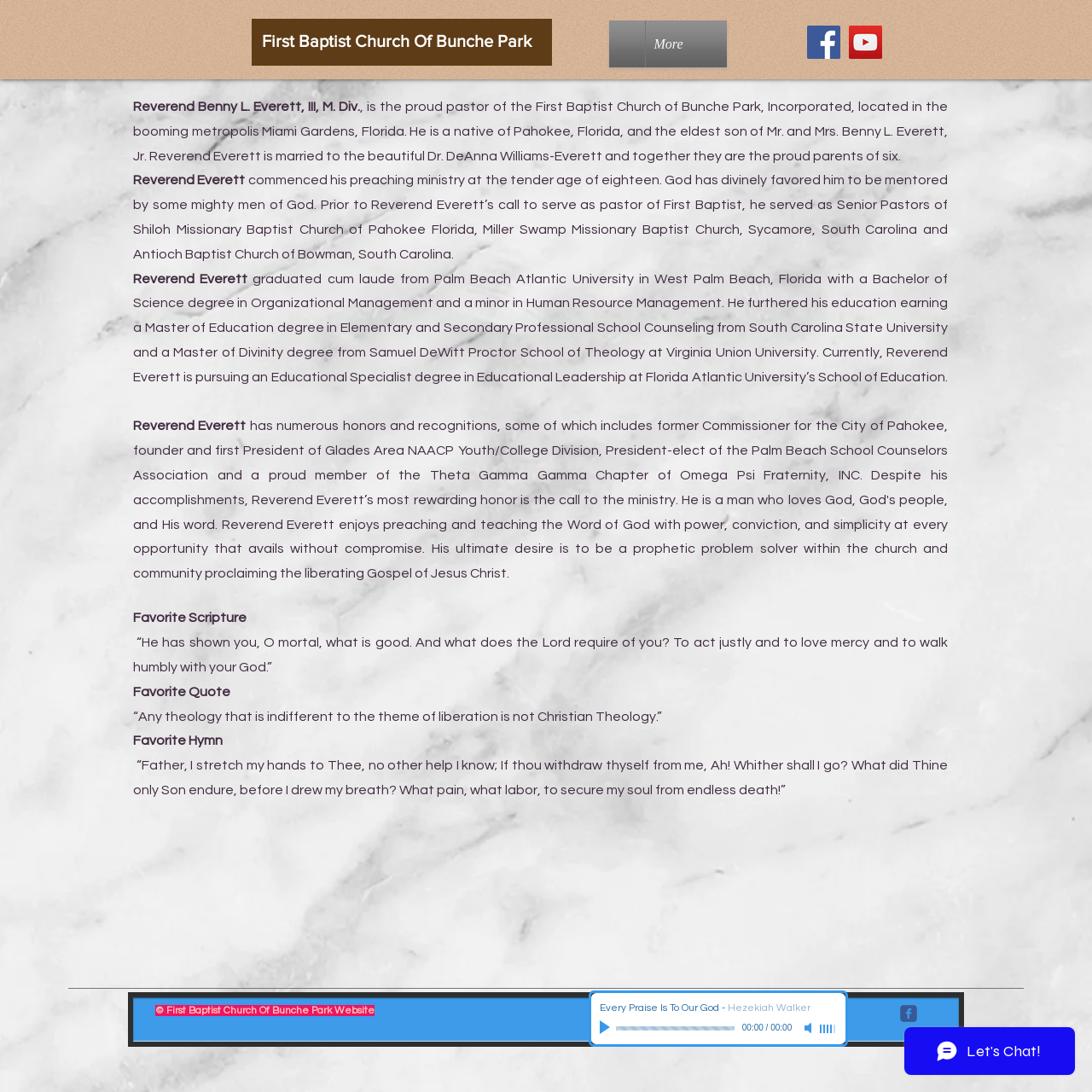Please provide a comprehensive response to the question below by analyzing the image: 
What is the title of the song playing?

The title of the song playing can be found in the audio player section at the bottom of the webpage, where it is written in a StaticText element as 'Every Praise Is To Our God'.